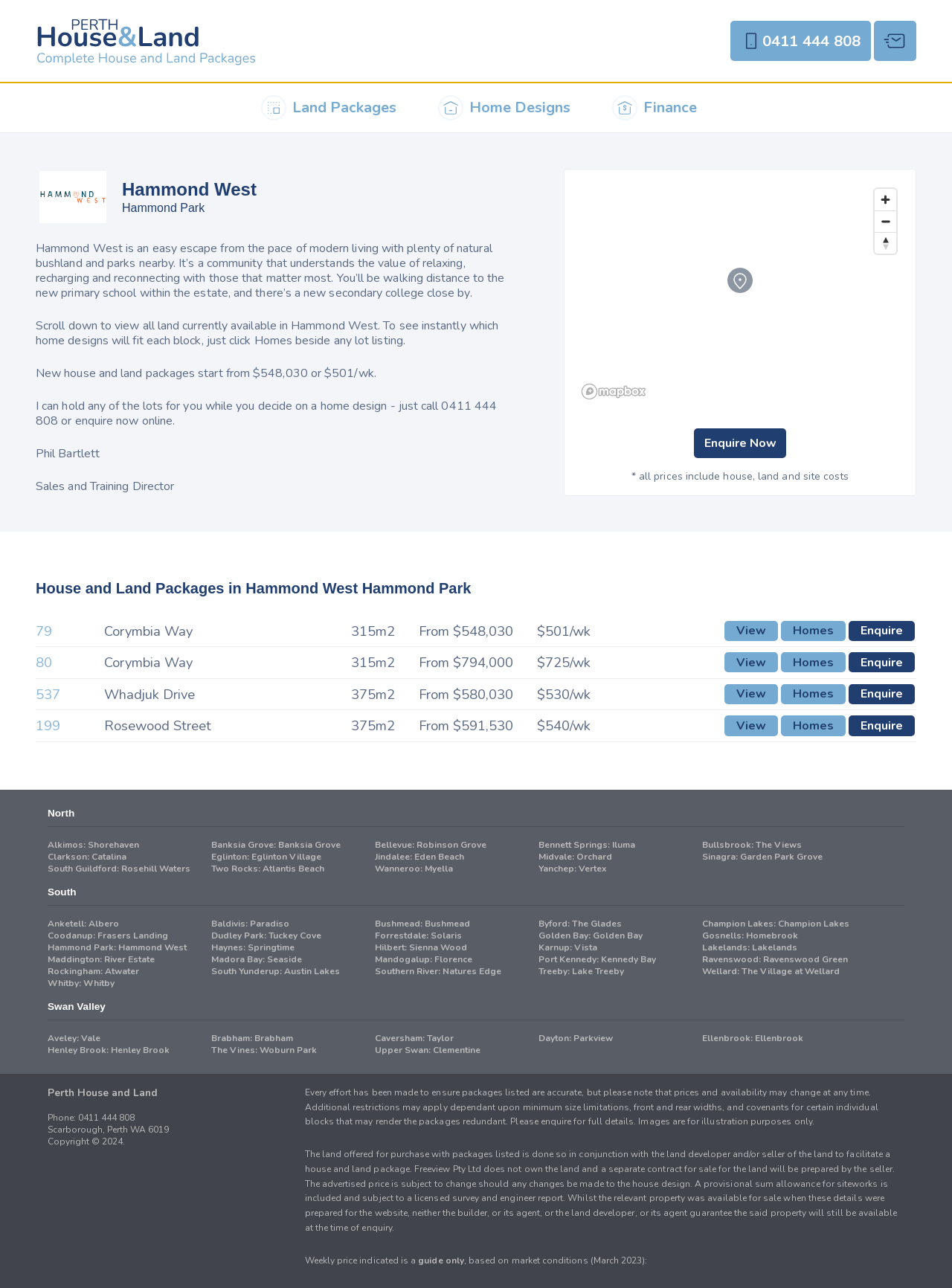Provide a one-word or brief phrase answer to the question:
What is the weekly repayment amount for the land package at 199 Rosewood Street?

$540/wk